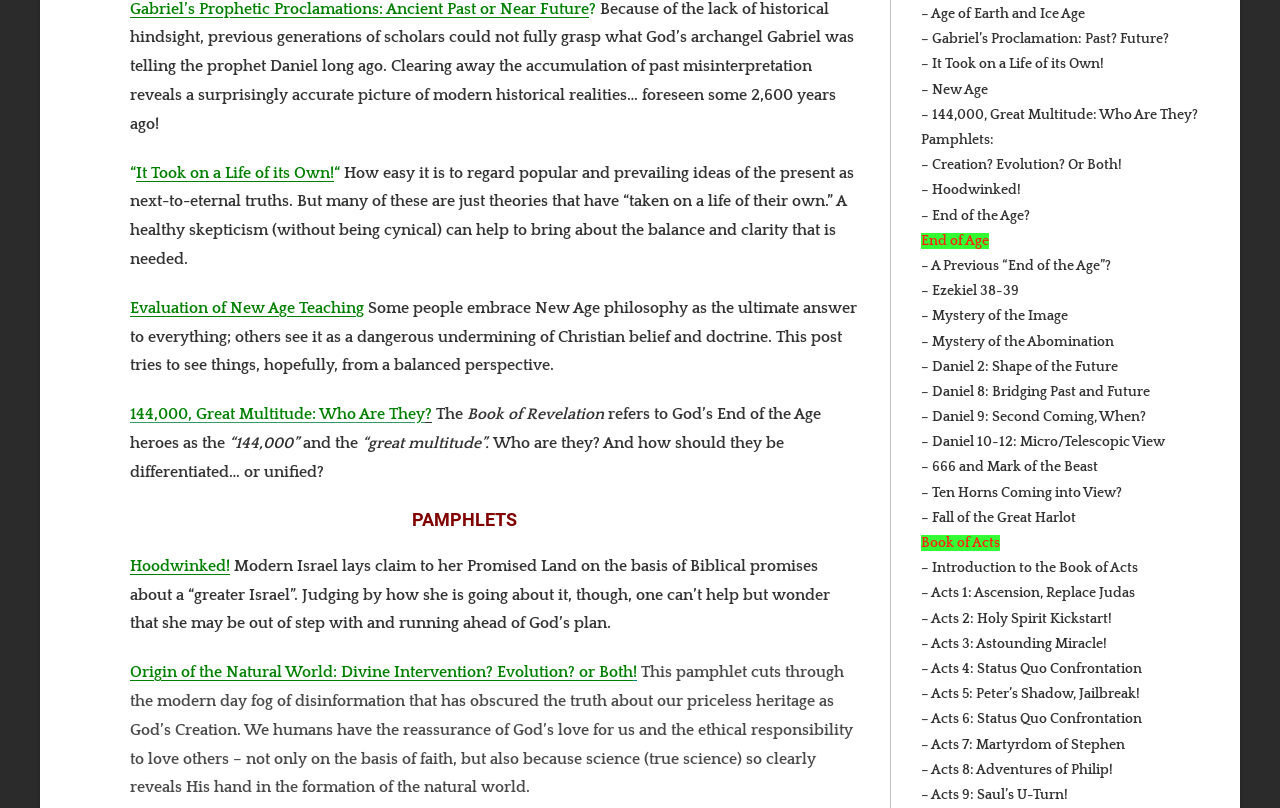Provide the bounding box coordinates of the HTML element this sentence describes: "– Hoodwinked!". The bounding box coordinates consist of four float numbers between 0 and 1, i.e., [left, top, right, bottom].

[0.719, 0.226, 0.798, 0.246]